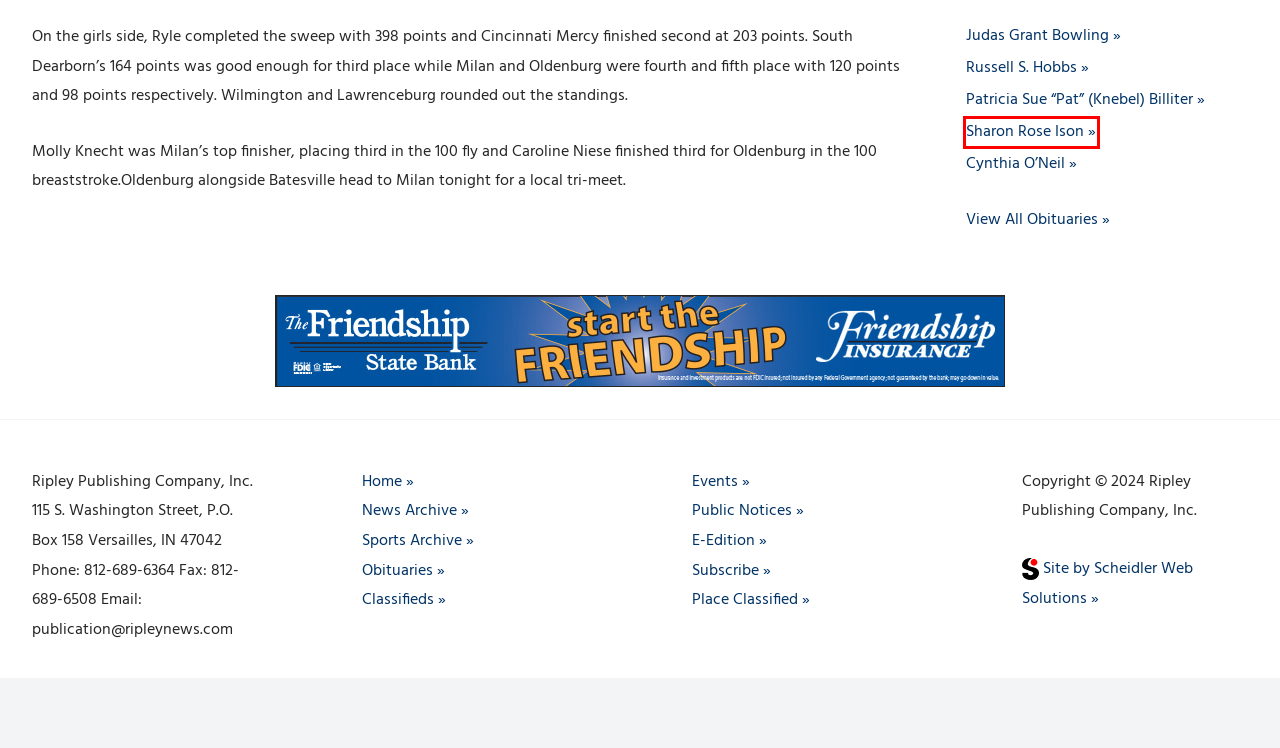Observe the webpage screenshot and focus on the red bounding box surrounding a UI element. Choose the most appropriate webpage description that corresponds to the new webpage after clicking the element in the bounding box. Here are the candidates:
A. Search – Ripley Publishing Company, Inc.
B. Russell S. Hobbs – Ripley Publishing Company, Inc.
C. Cynthia O’Neil – Ripley Publishing Company, Inc.
D. Sharon Rose Ison – Ripley Publishing Company, Inc.
E. Ripley Publishing Company, Inc. – Publishers of the Osgood Journal and The Versailles Republican
F. Patricia Sue “Pat” (Knebel) Billiter – Ripley Publishing Company, Inc.
G. Scheidler Web Solutions LLC | Your website is our business.
H. Special Sections￼ – Ripley Publishing Company, Inc.

D